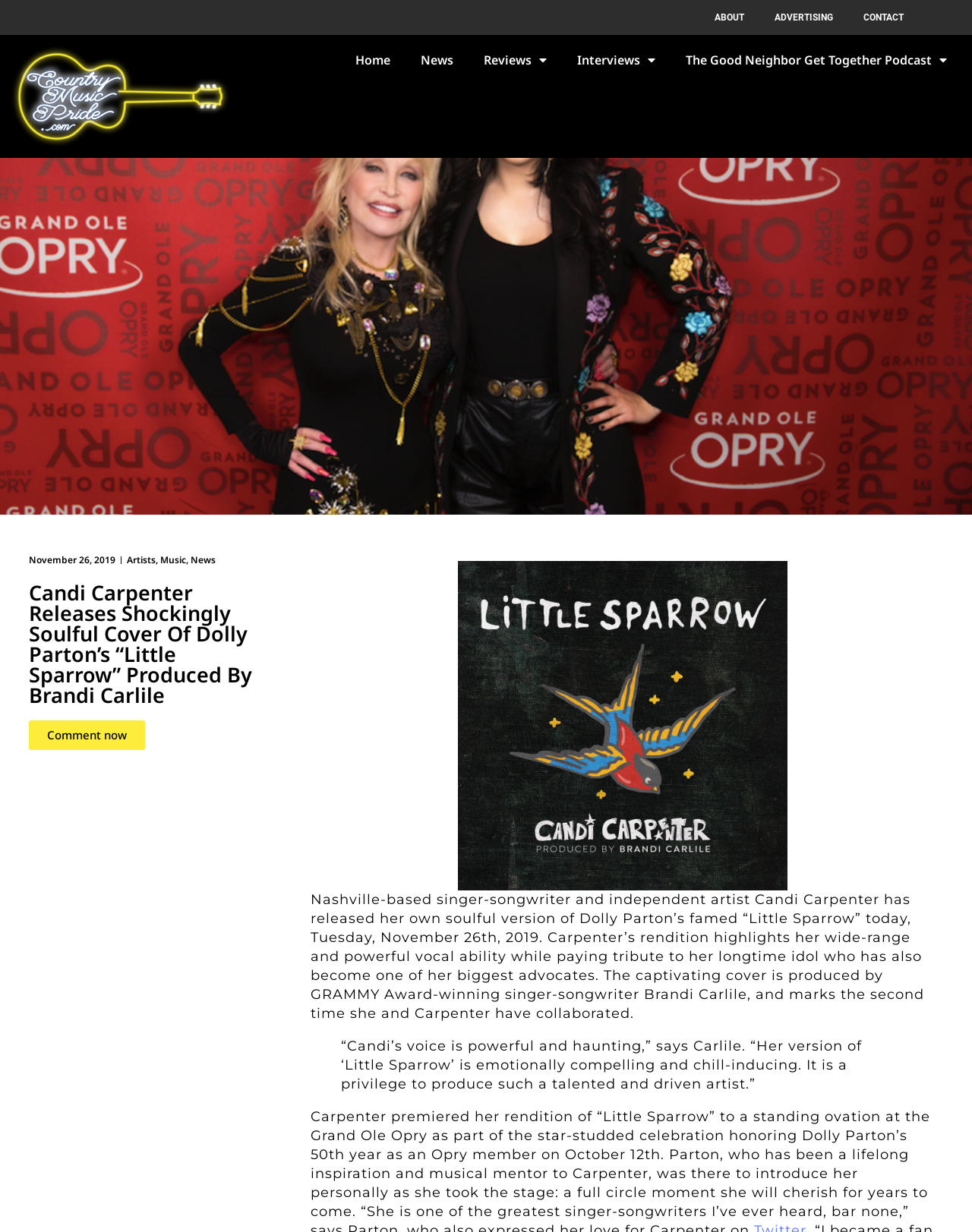Please mark the clickable region by giving the bounding box coordinates needed to complete this instruction: "Go to Home".

[0.35, 0.035, 0.417, 0.063]